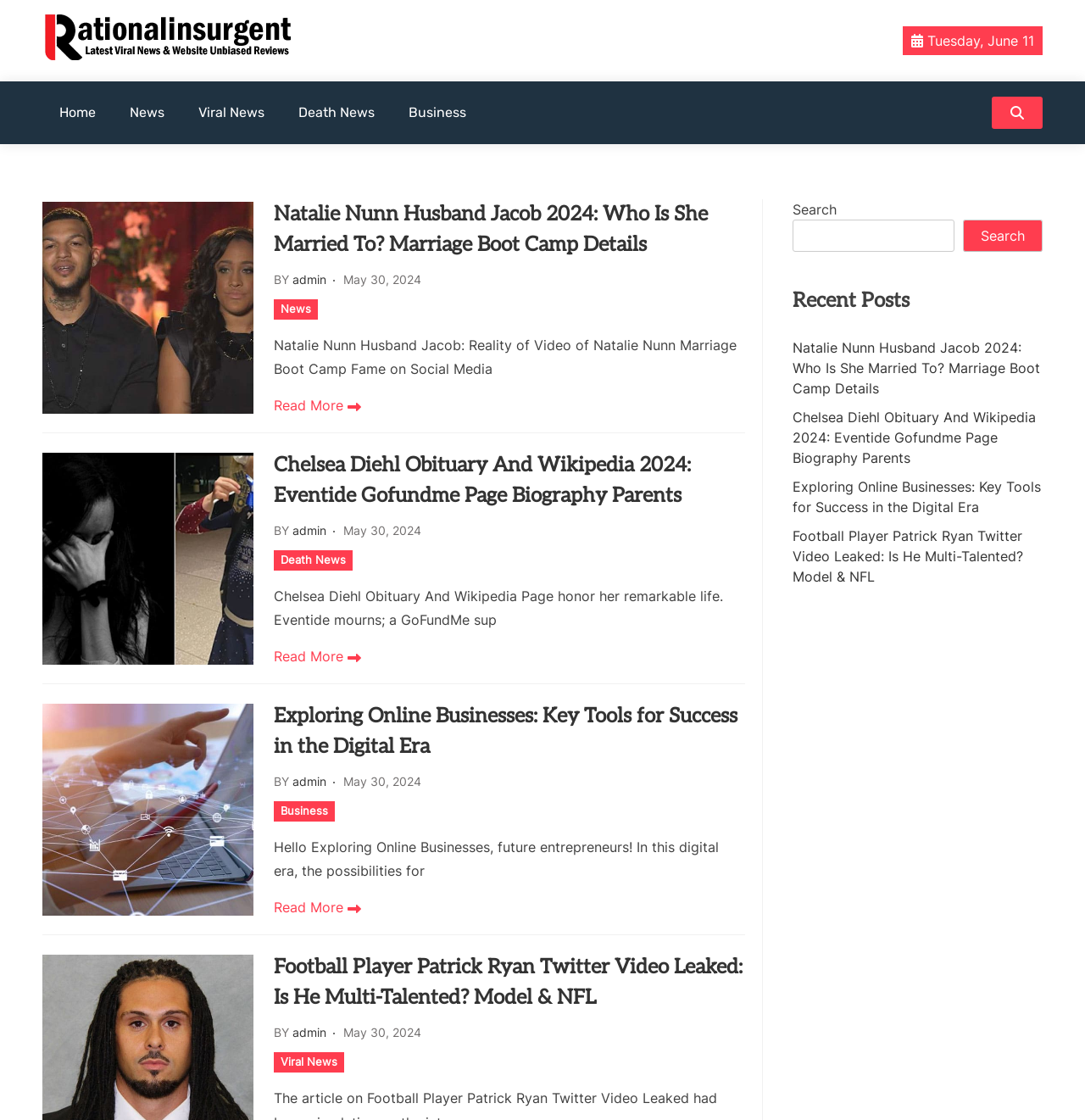Identify the bounding box of the HTML element described here: "Read More". Provide the coordinates as four float numbers between 0 and 1: [left, top, right, bottom].

[0.253, 0.577, 0.333, 0.595]